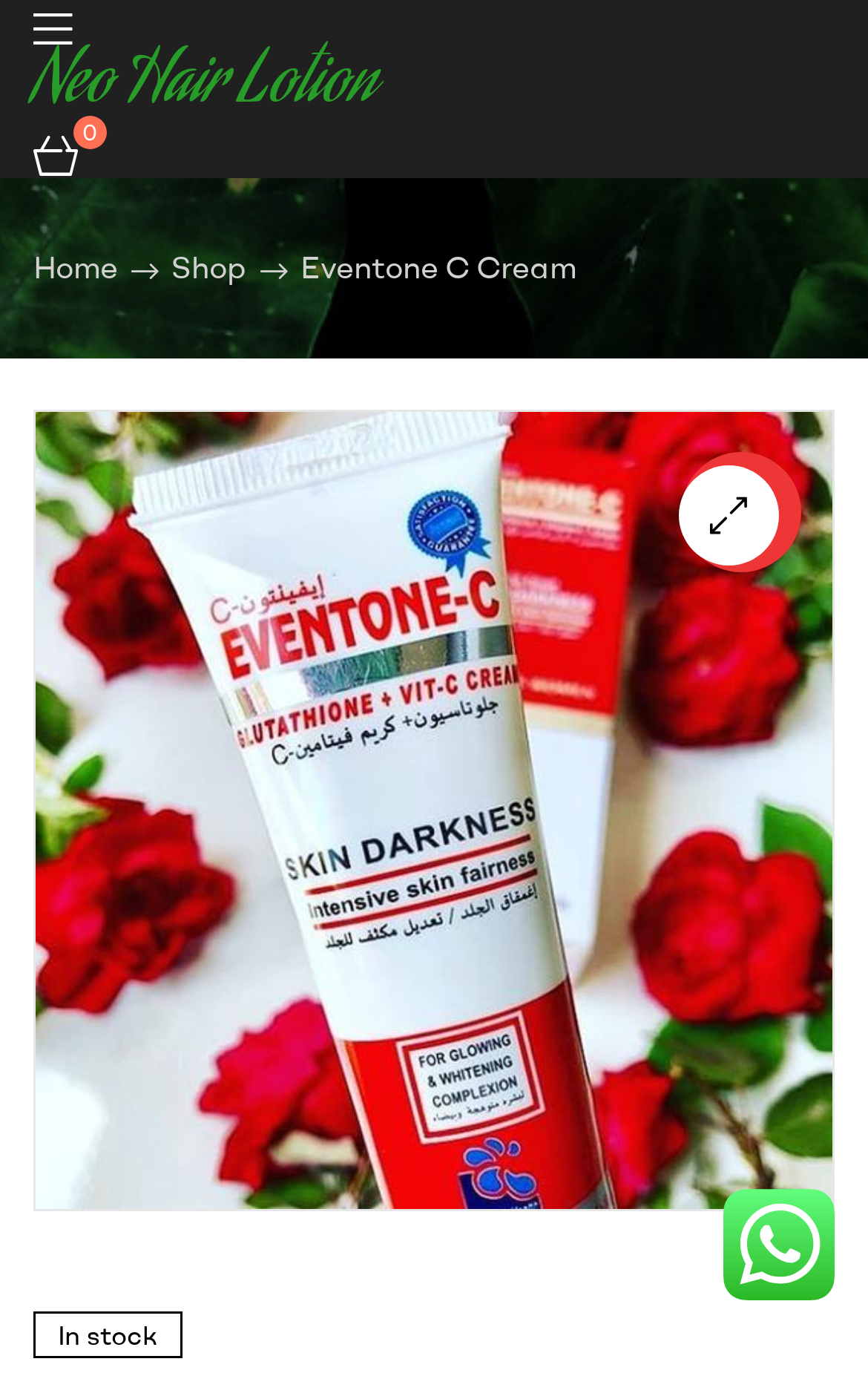Provide a single word or phrase answer to the question: 
What is the status of the product's availability?

In stock